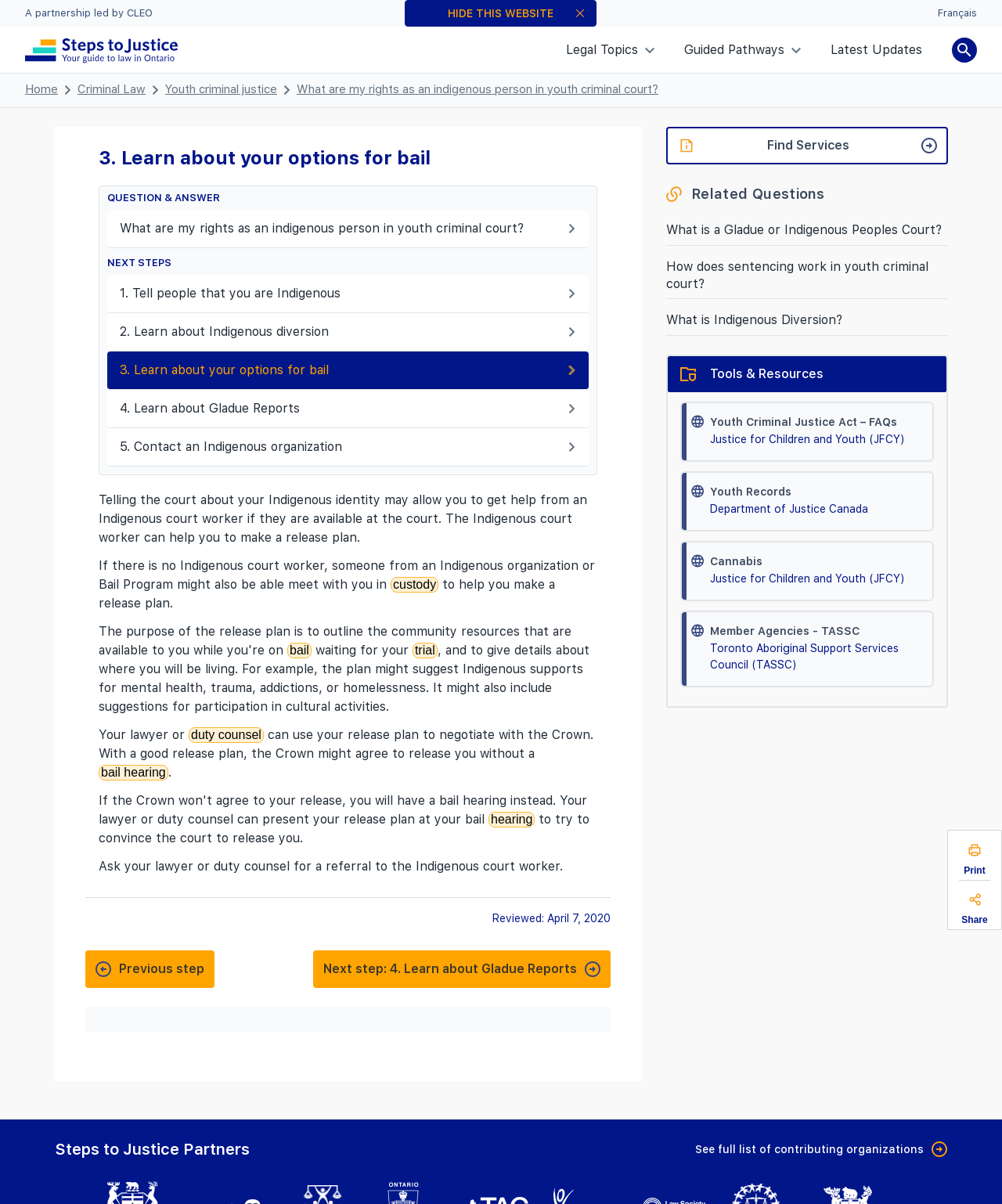Please specify the coordinates of the bounding box for the element that should be clicked to carry out this instruction: "Search for something". The coordinates must be four float numbers between 0 and 1, formatted as [left, top, right, bottom].

None